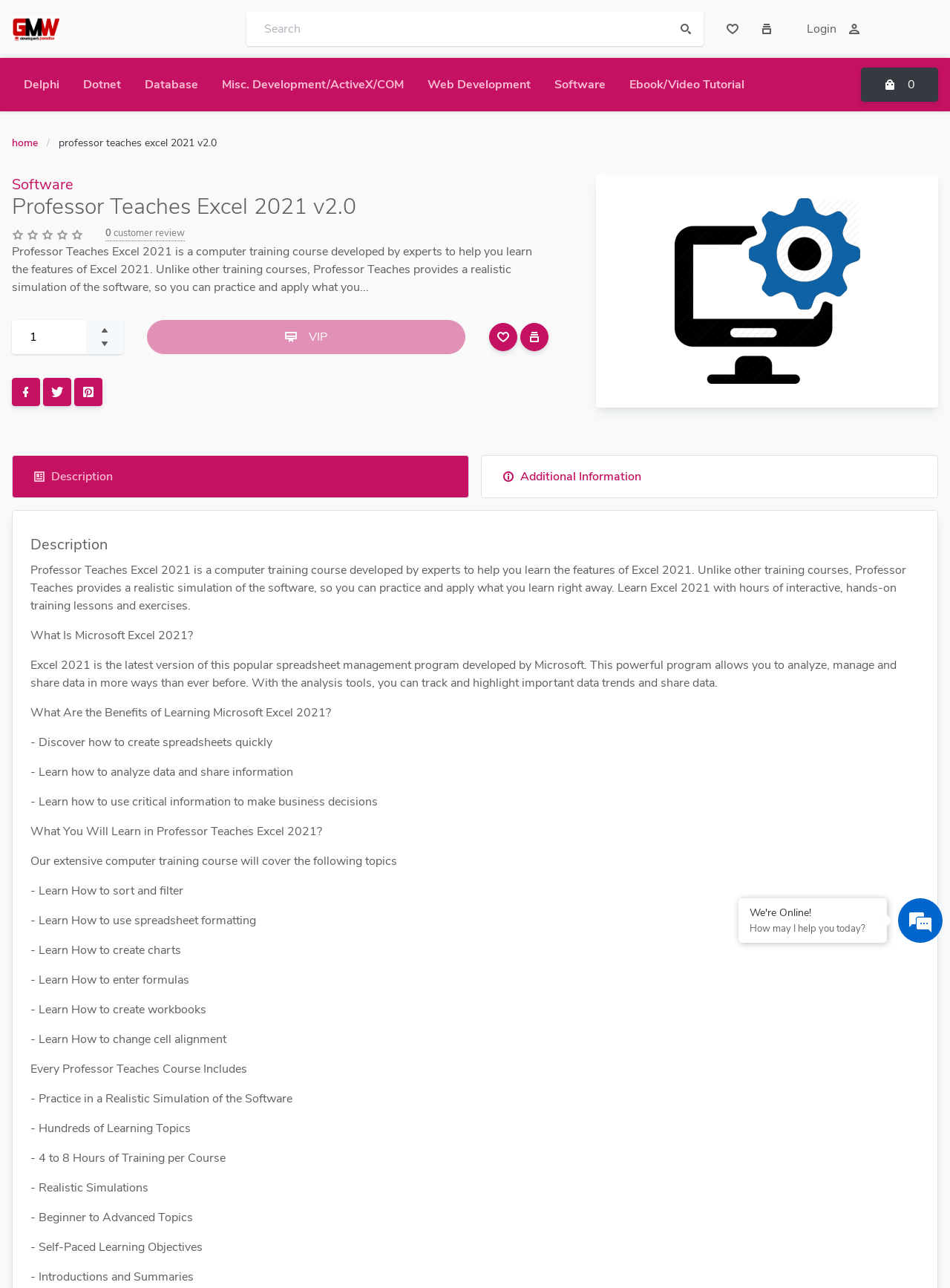Please find the bounding box coordinates of the element that must be clicked to perform the given instruction: "Click on the login button". The coordinates should be four float numbers from 0 to 1, i.e., [left, top, right, bottom].

[0.825, 0.009, 0.93, 0.036]